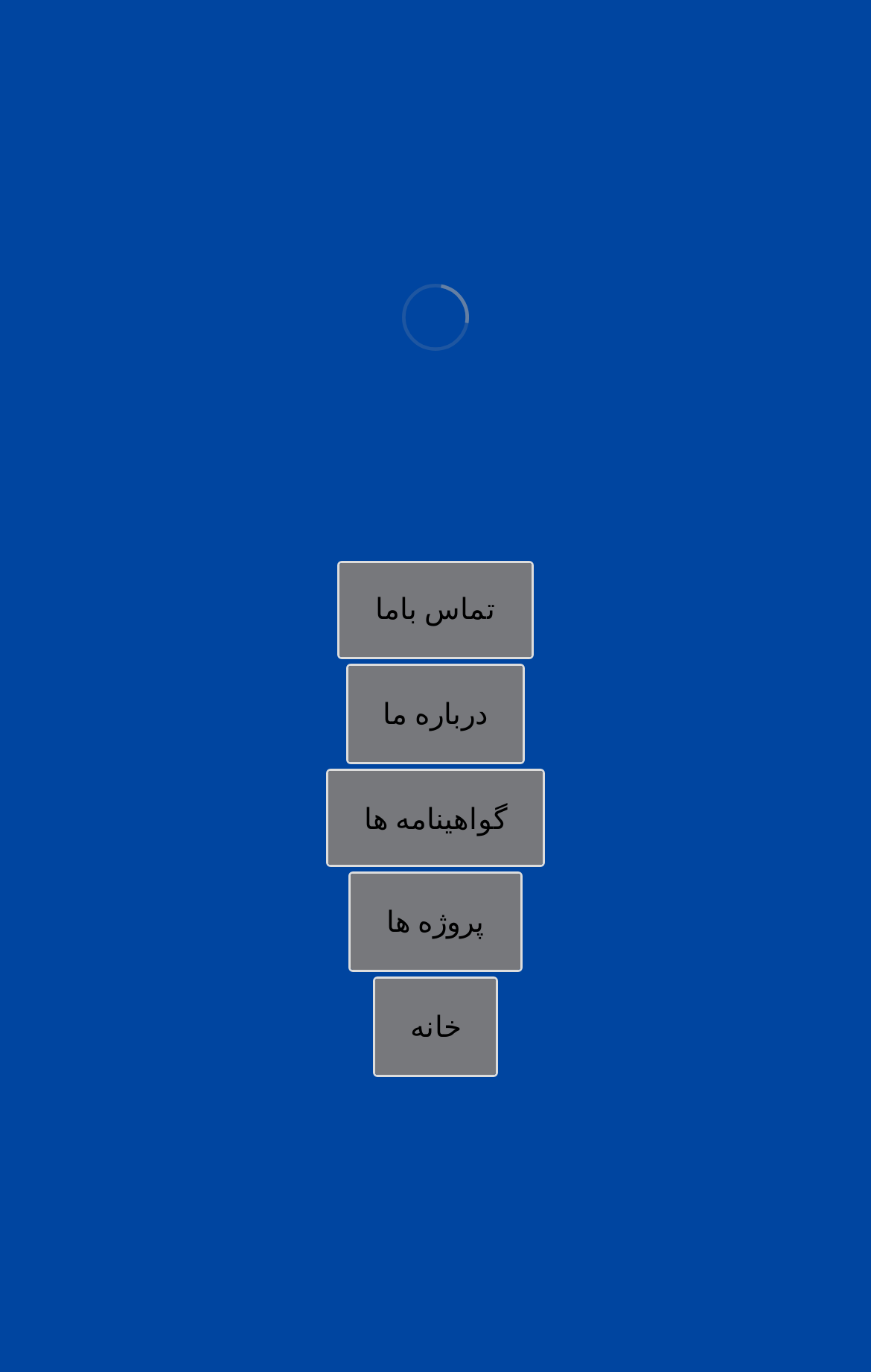Identify the bounding box coordinates of the part that should be clicked to carry out this instruction: "view sbobet mobile".

[0.406, 0.791, 0.594, 0.815]